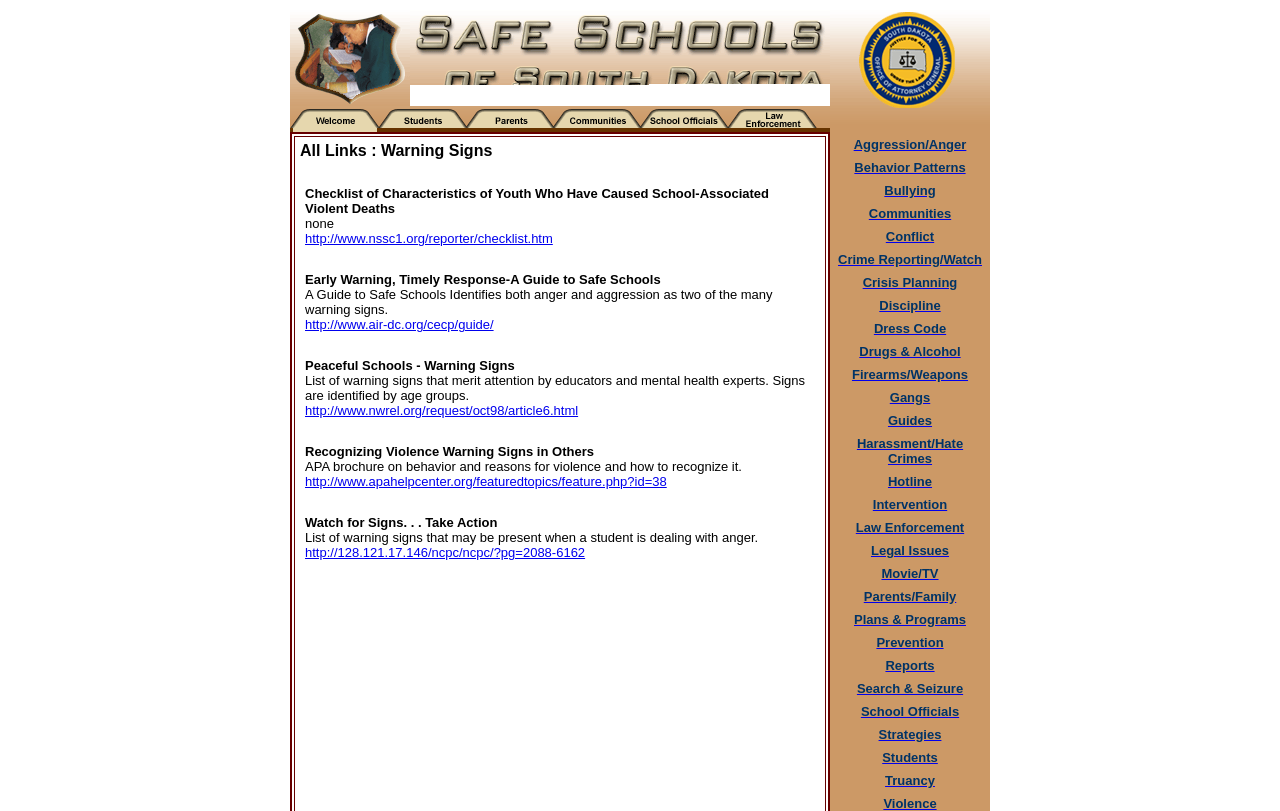Find and indicate the bounding box coordinates of the region you should select to follow the given instruction: "Click on the 'Behavior Patterns' link".

[0.667, 0.195, 0.754, 0.216]